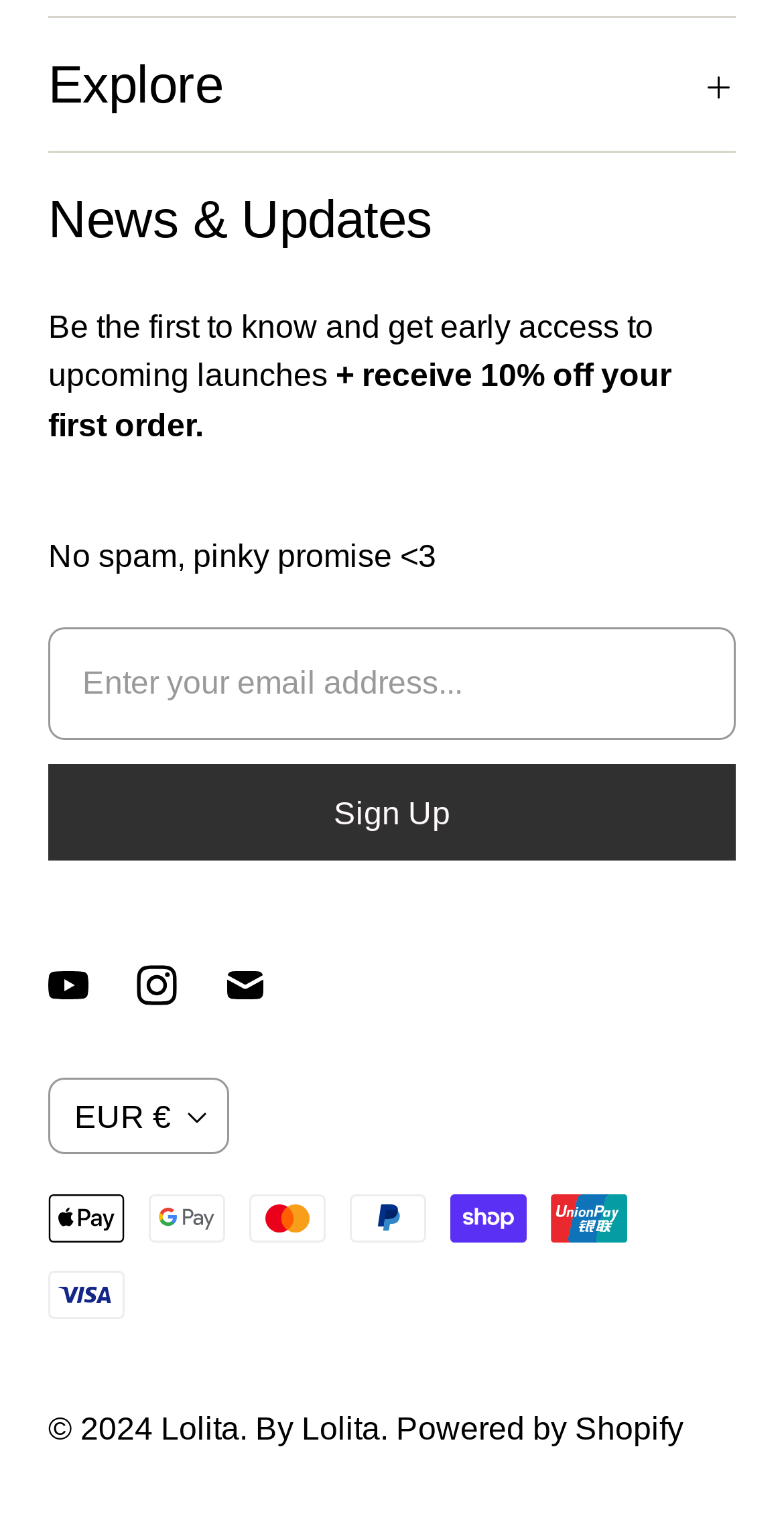Kindly determine the bounding box coordinates of the area that needs to be clicked to fulfill this instruction: "Select EUR currency".

[0.064, 0.712, 0.29, 0.76]